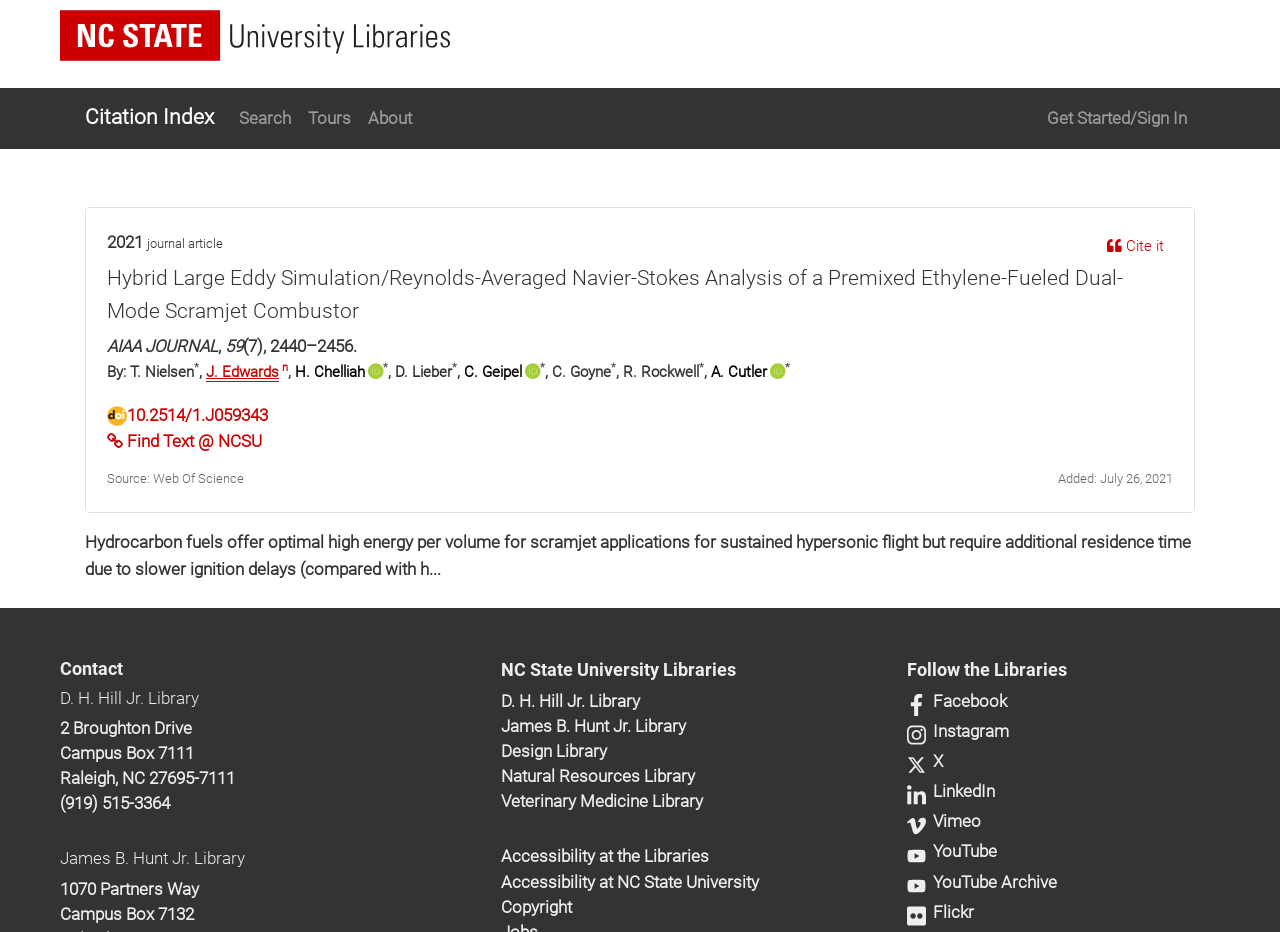Identify the bounding box coordinates of the region that needs to be clicked to carry out this instruction: "Search for something". Provide these coordinates as four float numbers ranging from 0 to 1, i.e., [left, top, right, bottom].

[0.18, 0.103, 0.234, 0.15]